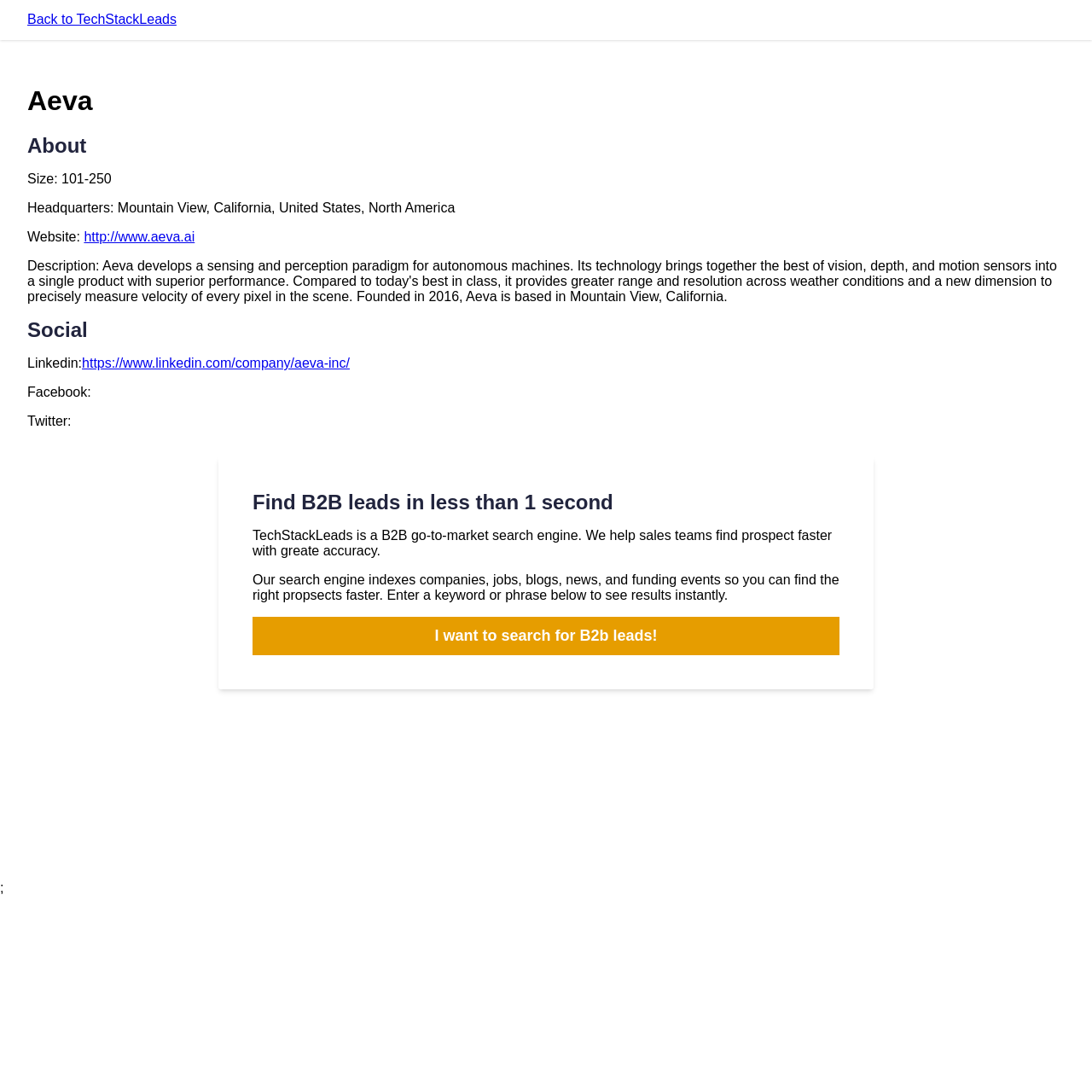What can you do with the search engine?
Using the details from the image, give an elaborate explanation to answer the question.

I found the answer by reading the heading 'Find B2B leads in less than 1 second' and the description of TechStackLeads, which suggests that the search engine can be used to find B2B leads quickly and accurately.